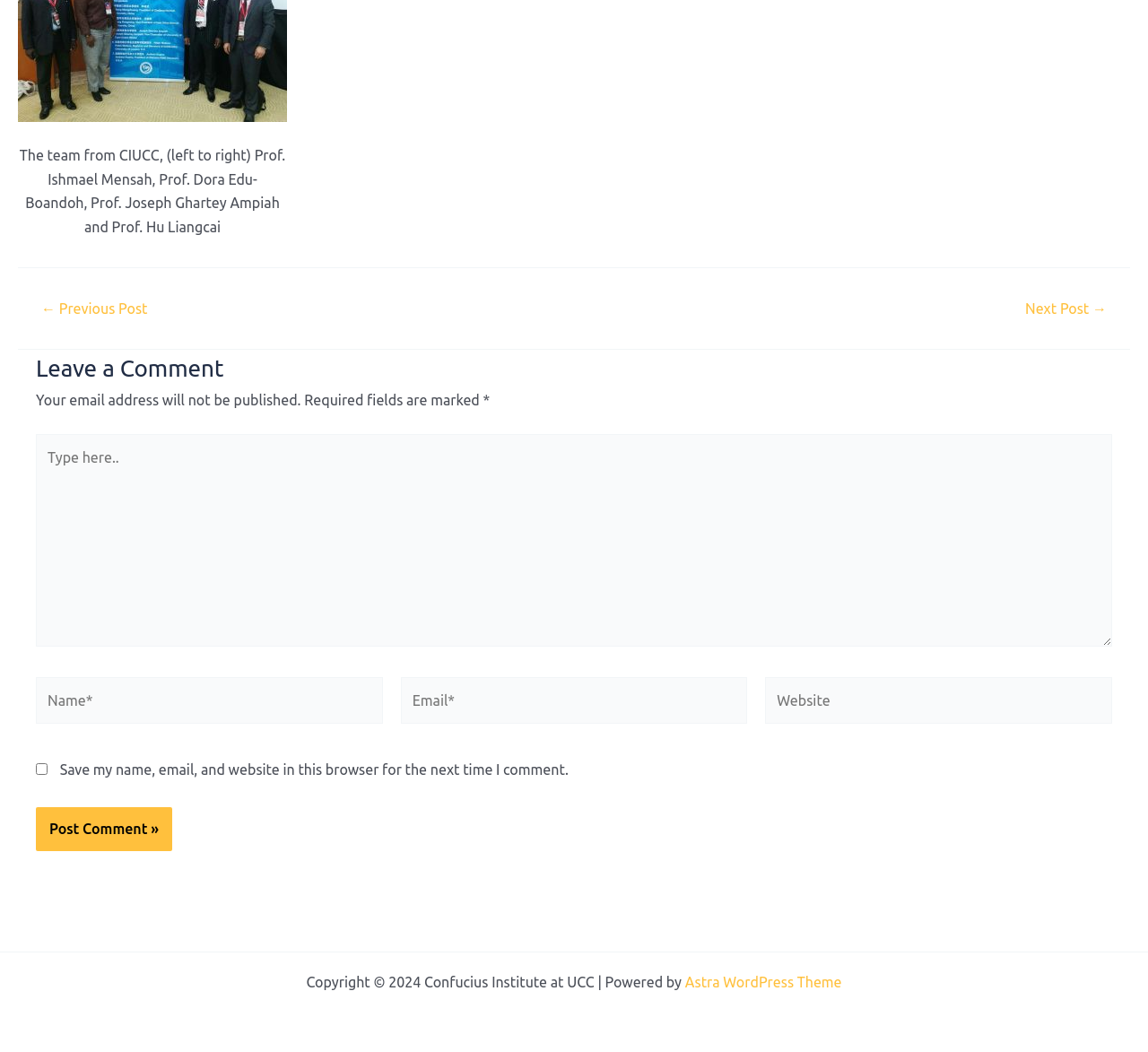Using the elements shown in the image, answer the question comprehensively: What is the theme of the webpage?

The theme of the webpage is mentioned at the bottom of the page, where it says 'Powered by Astra WordPress Theme'. This suggests that the webpage is built using the Astra WordPress Theme.